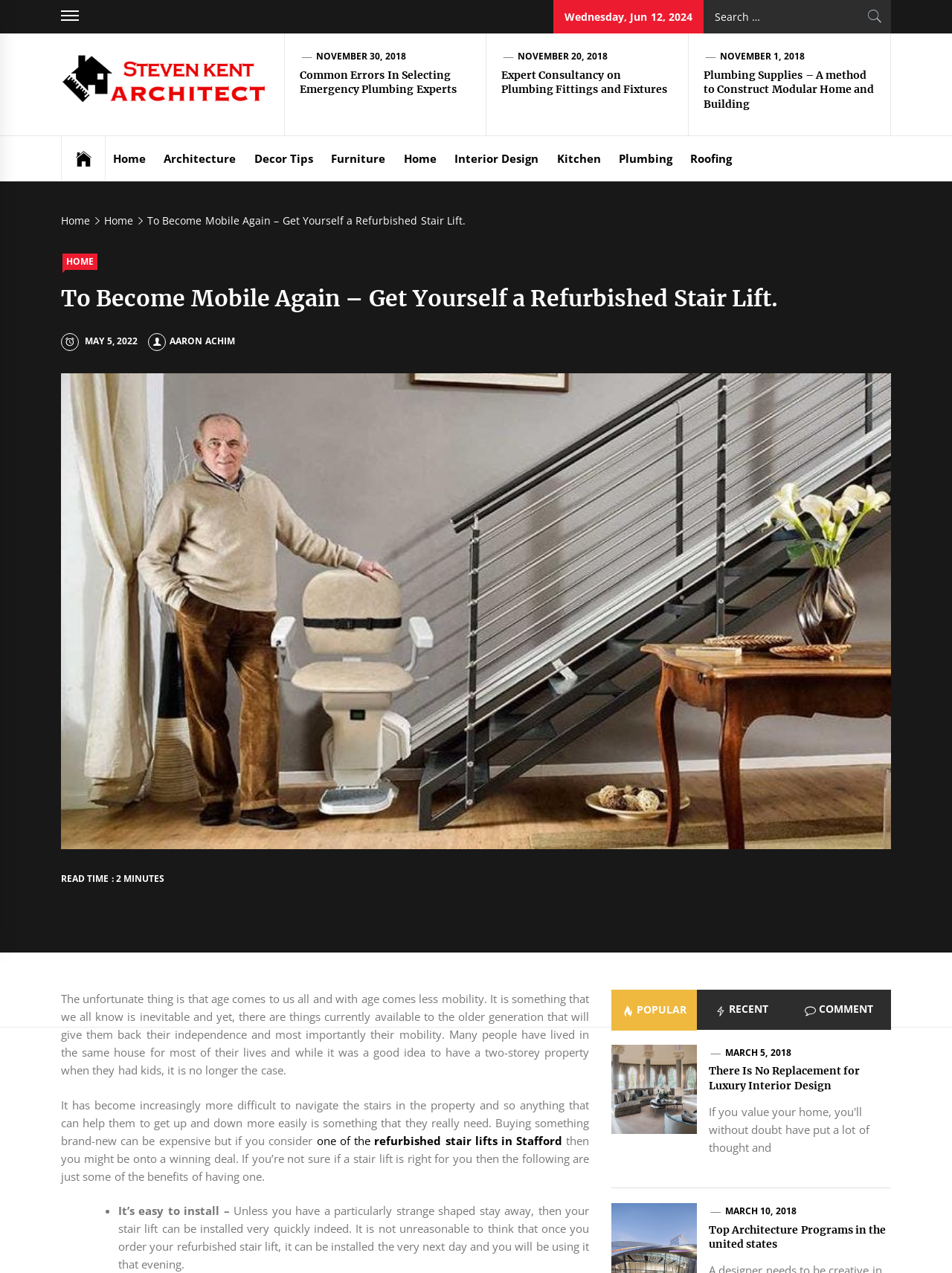Identify and provide the main heading of the webpage.

To Become Mobile Again – Get Yourself a Refurbished Stair Lift.